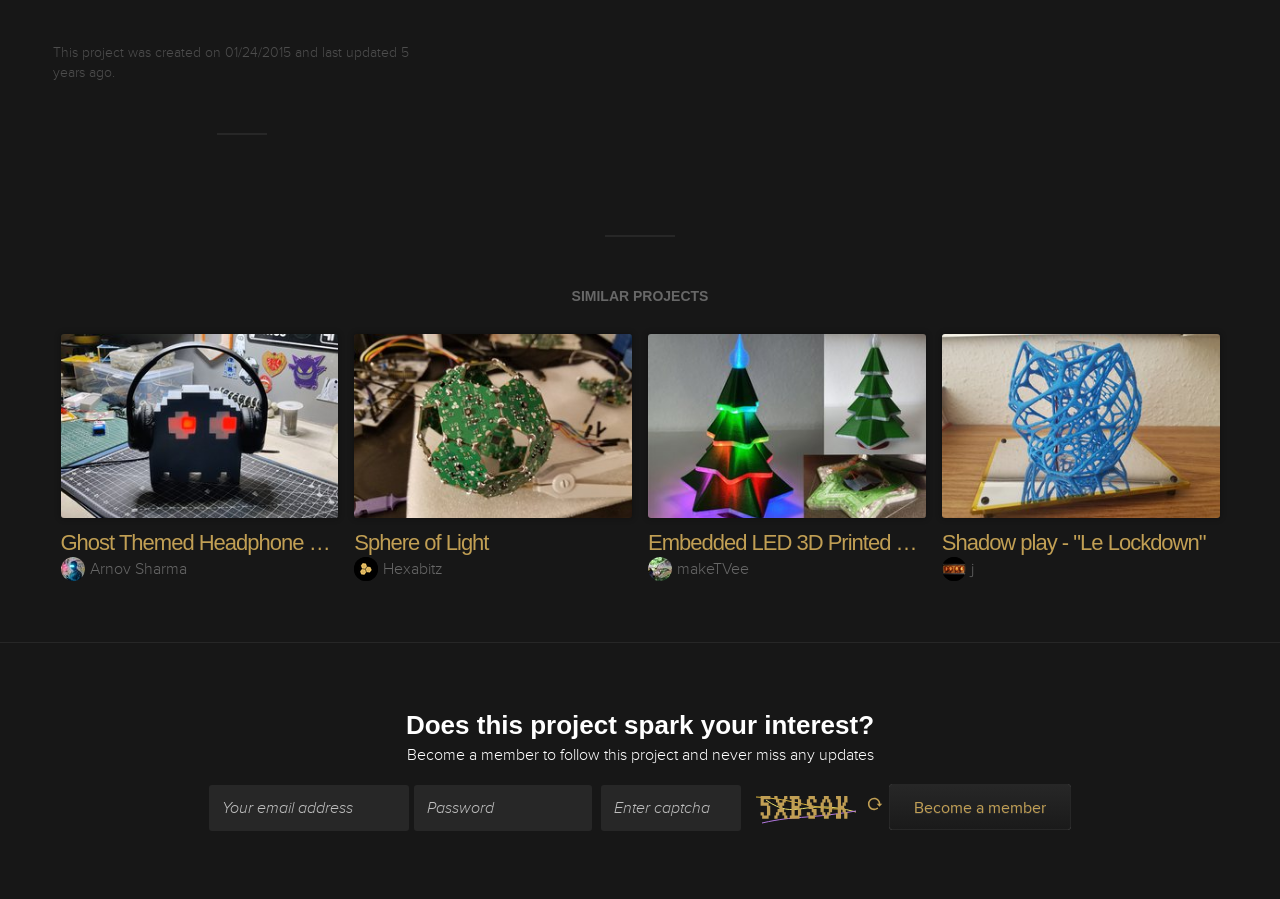Given the element description, predict the bounding box coordinates in the format (top-left x, top-left y, bottom-right x, bottom-right y). Make sure all values are between 0 and 1. Here is the element description: makeTVee

[0.506, 0.622, 0.585, 0.644]